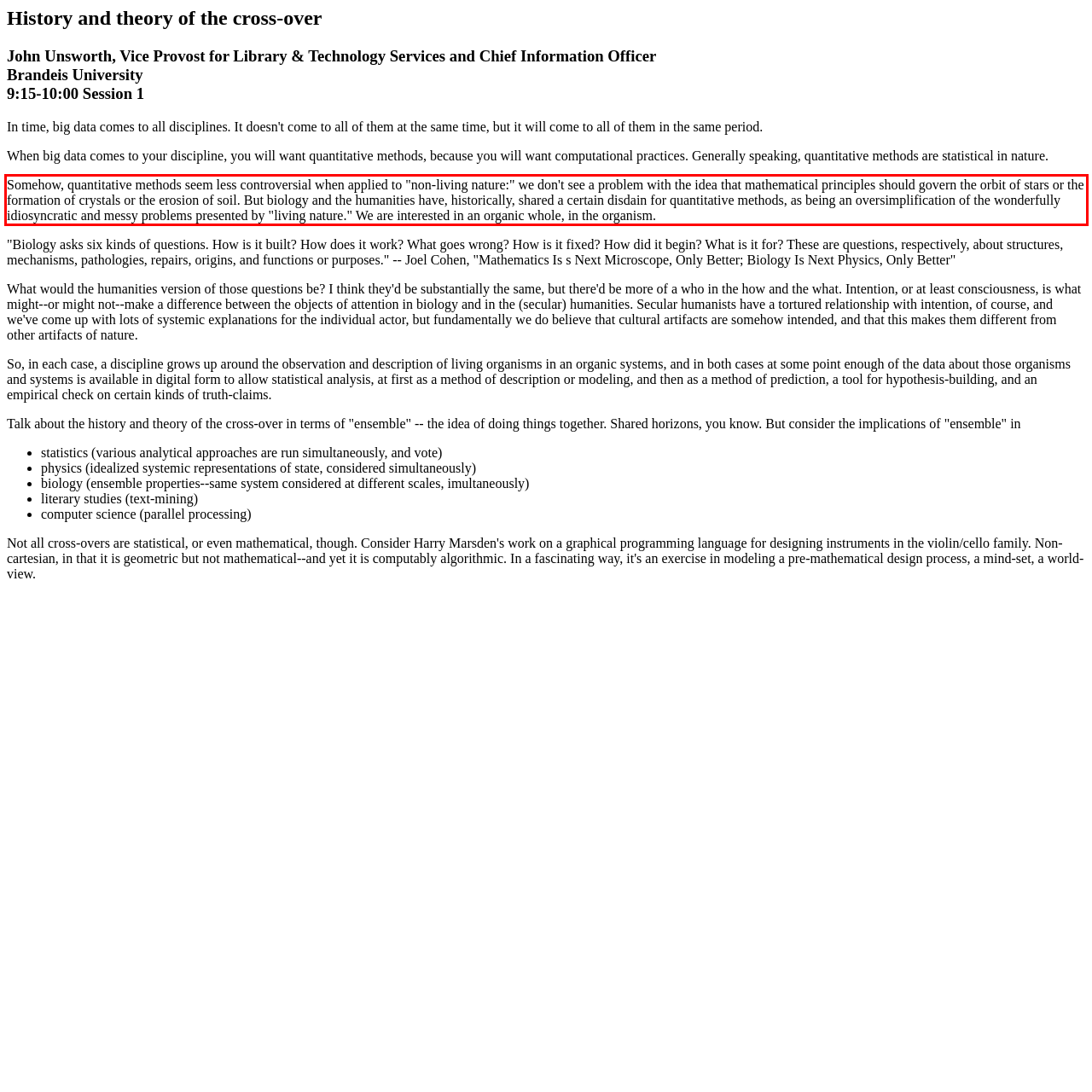Look at the screenshot of the webpage, locate the red rectangle bounding box, and generate the text content that it contains.

Somehow, quantitative methods seem less controversial when applied to "non-living nature:" we don't see a problem with the idea that mathematical principles should govern the orbit of stars or the formation of crystals or the erosion of soil. But biology and the humanities have, historically, shared a certain disdain for quantitative methods, as being an oversimplification of the wonderfully idiosyncratic and messy problems presented by "living nature." We are interested in an organic whole, in the organism.